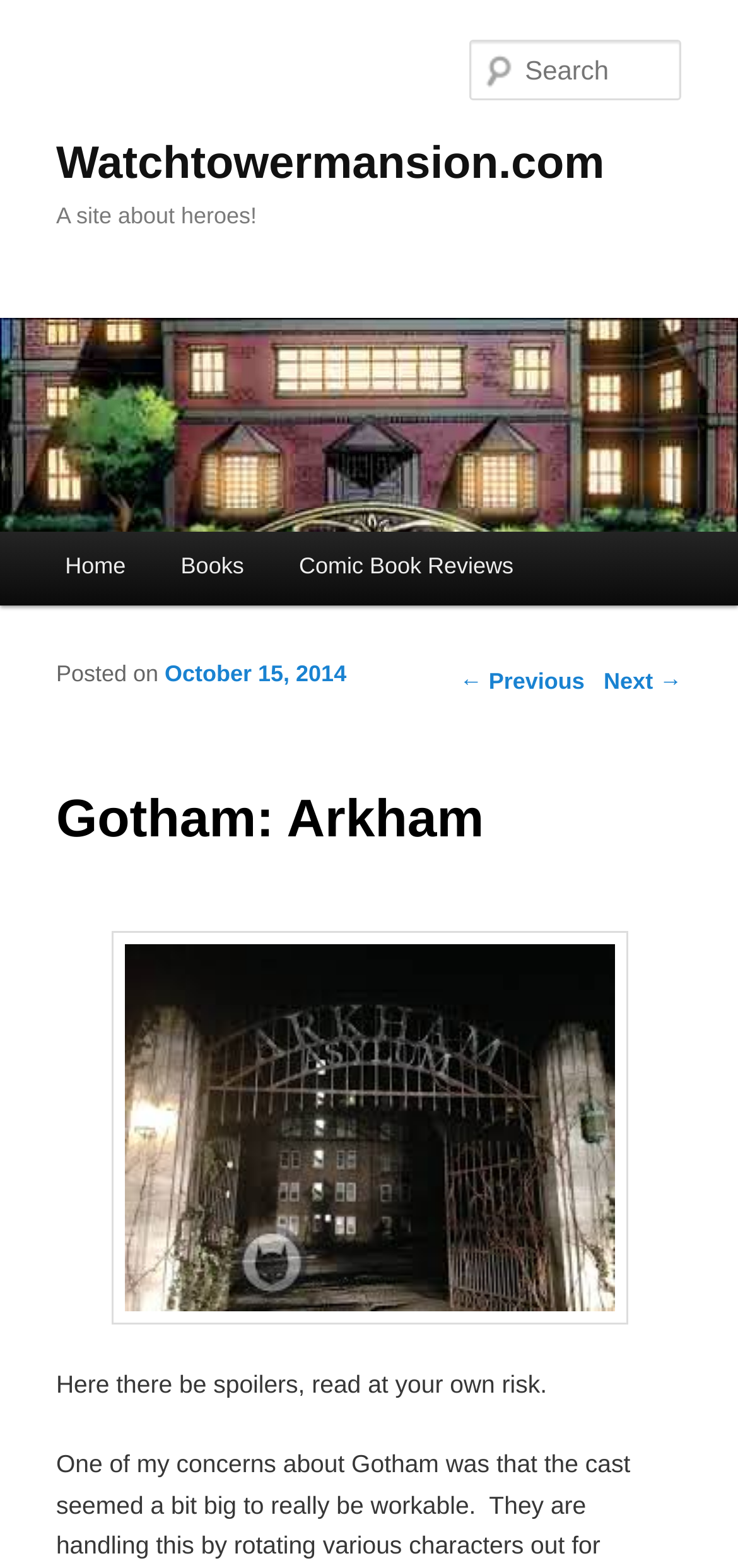What is the main topic of the website?
Look at the image and answer with only one word or phrase.

Heroes